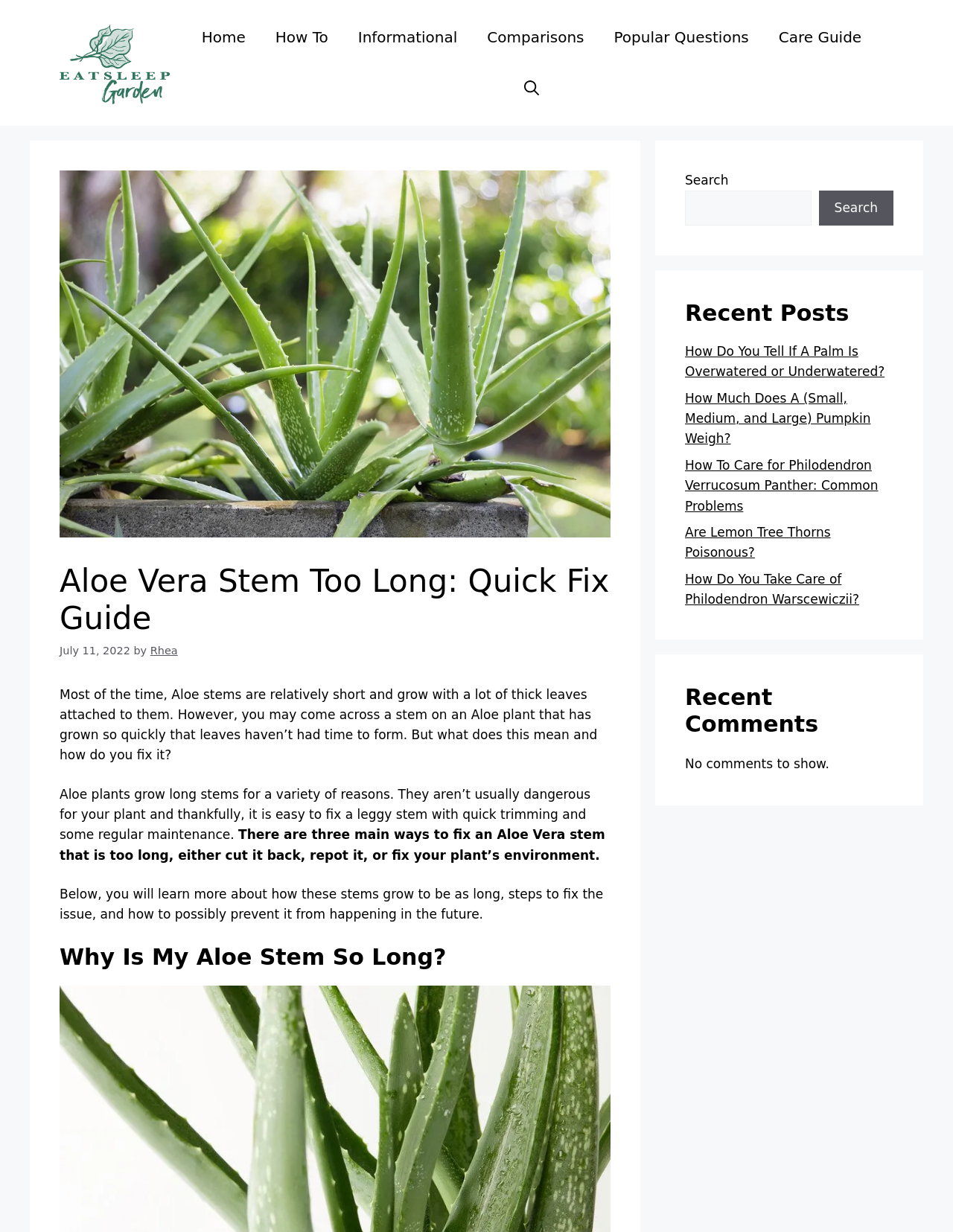With reference to the image, please provide a detailed answer to the following question: What is the main topic of this webpage?

The main topic of this webpage is about Aloe Vera Stem, specifically about how to fix an Aloe Vera stem that is too long. This can be inferred from the heading 'Aloe Vera Stem Too Long: Quick Fix Guide' and the content of the webpage which discusses the reasons and solutions for an Aloe Vera stem growing too long.